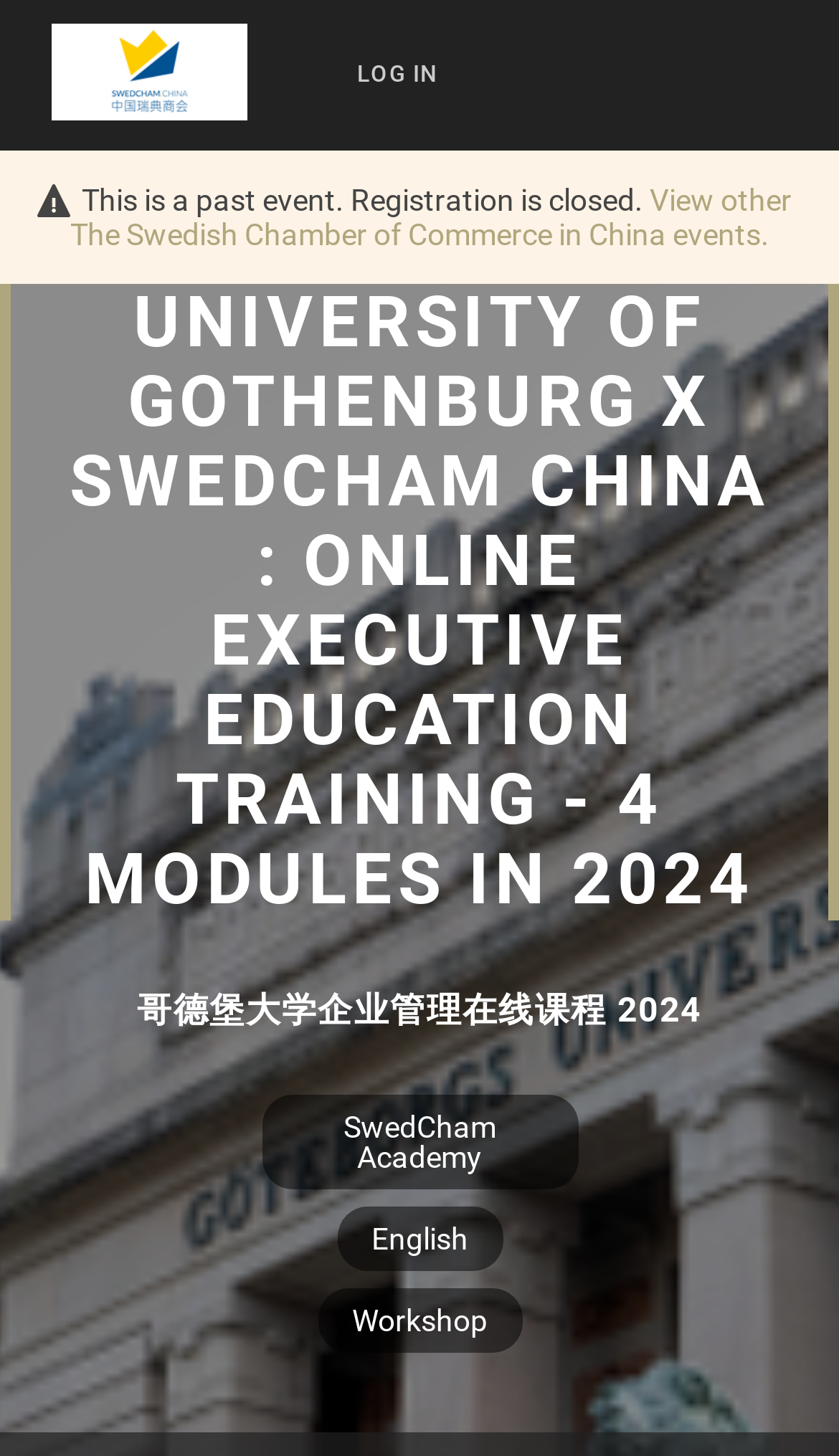With reference to the screenshot, provide a detailed response to the question below:
What language is the workshop in?

I found the answer by examining the StaticText element with the text 'English' which is located near the 'Workshop' text, suggesting that the workshop is conducted in English.